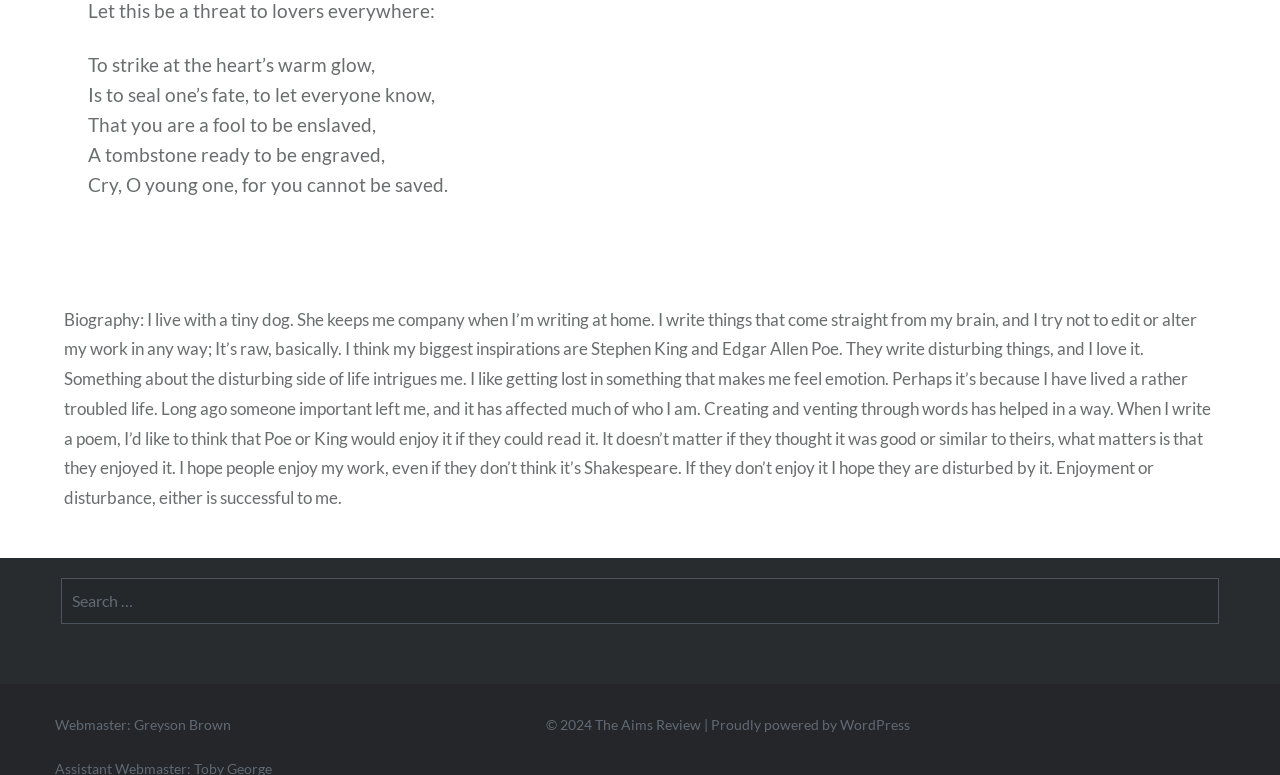What is the copyright year of the website?
Provide a detailed and extensive answer to the question.

The copyright year is mentioned at the bottom of the webpage, next to the link to 'The Aims Review' and 'Proudly powered by WordPress'. This suggests that the website was created or updated in 2024 and is protected by copyright law.